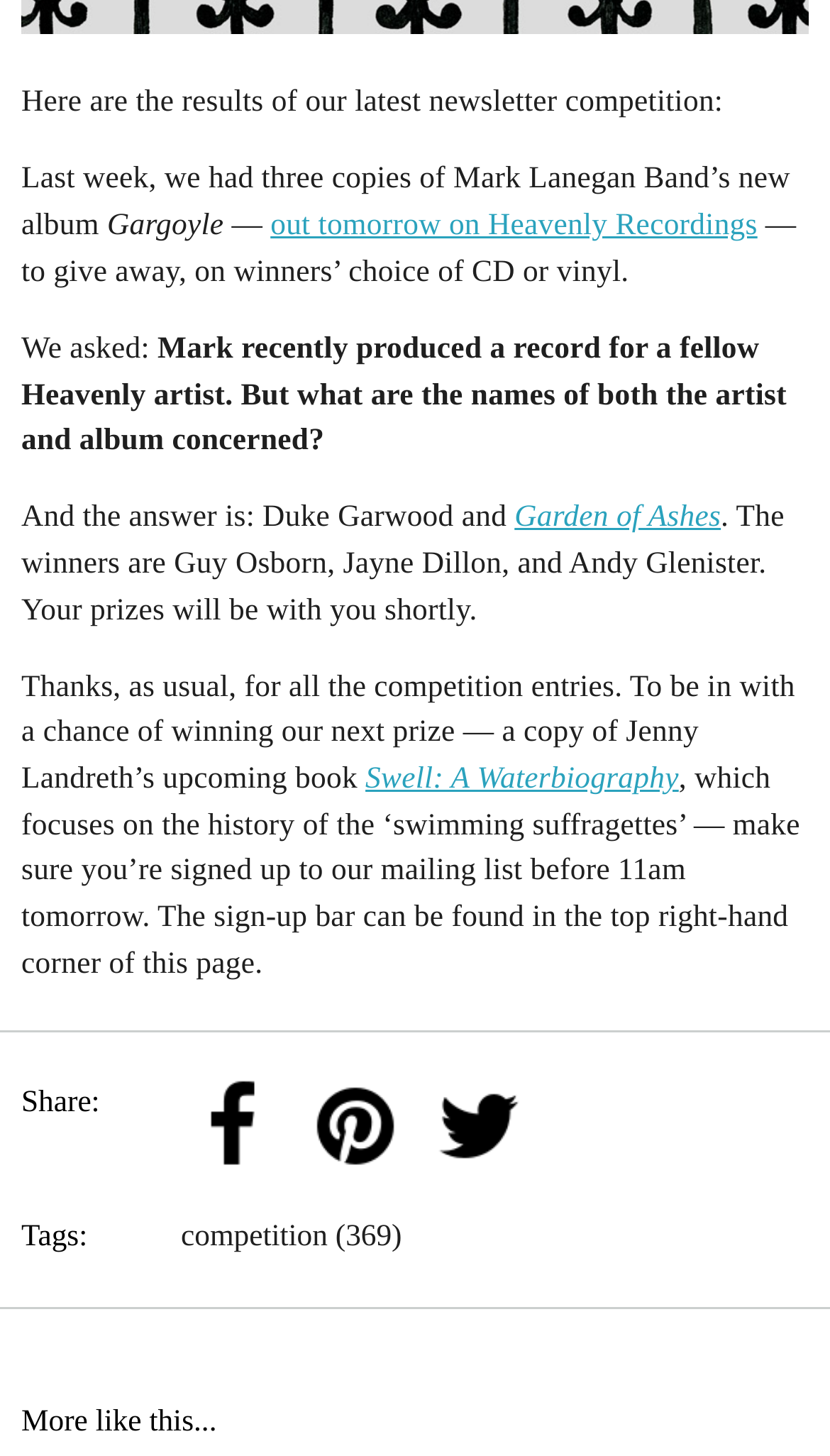Use the information in the screenshot to answer the question comprehensively: How many winners are there in the latest newsletter competition?

The answer can be found in the paragraph where the winners are announced, where it is mentioned that 'The winners are Guy Osborn, Jayne Dillon, and Andy Glenister.'